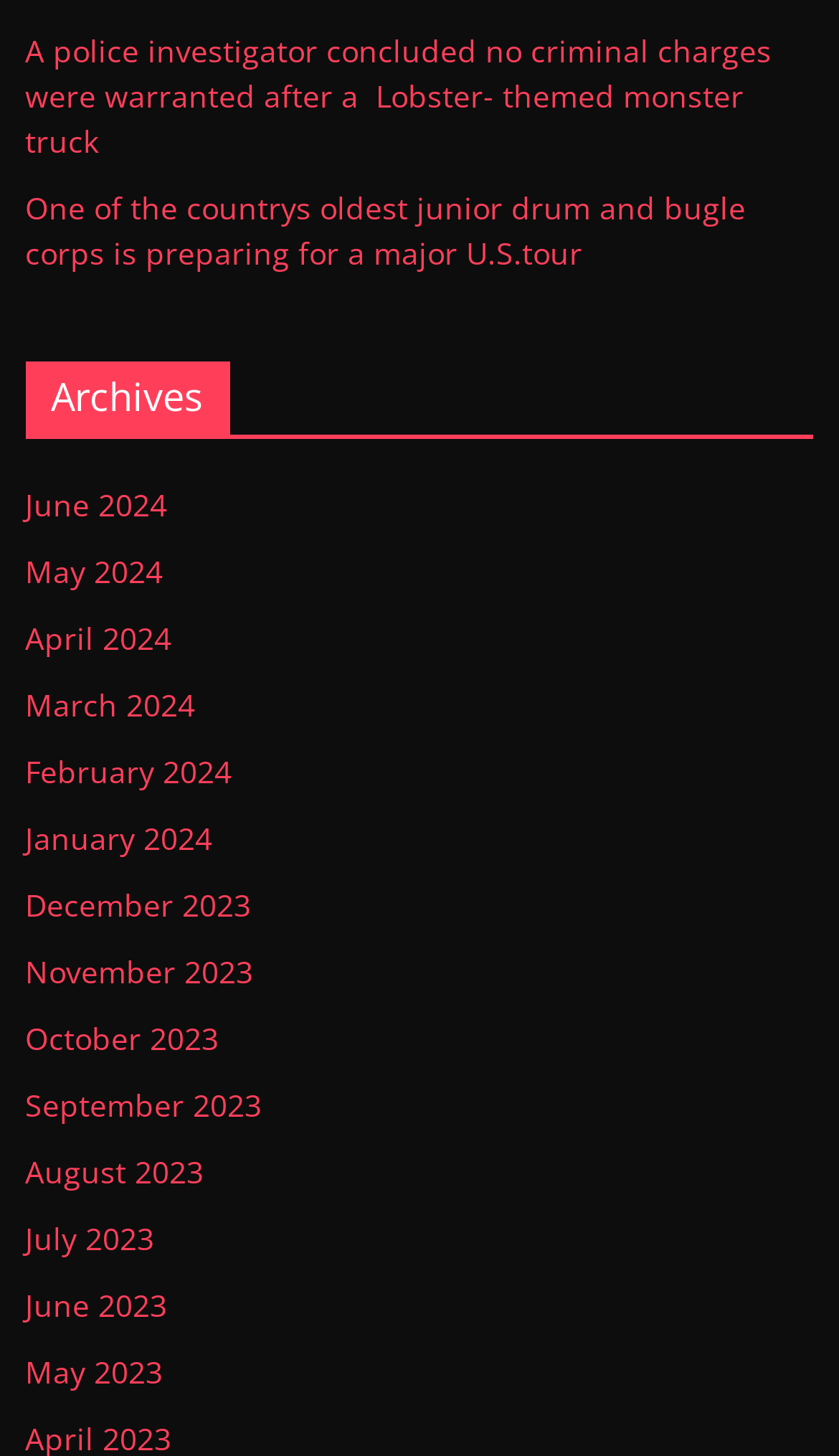Given the description "January 2024", provide the bounding box coordinates of the corresponding UI element.

[0.03, 0.561, 0.253, 0.589]